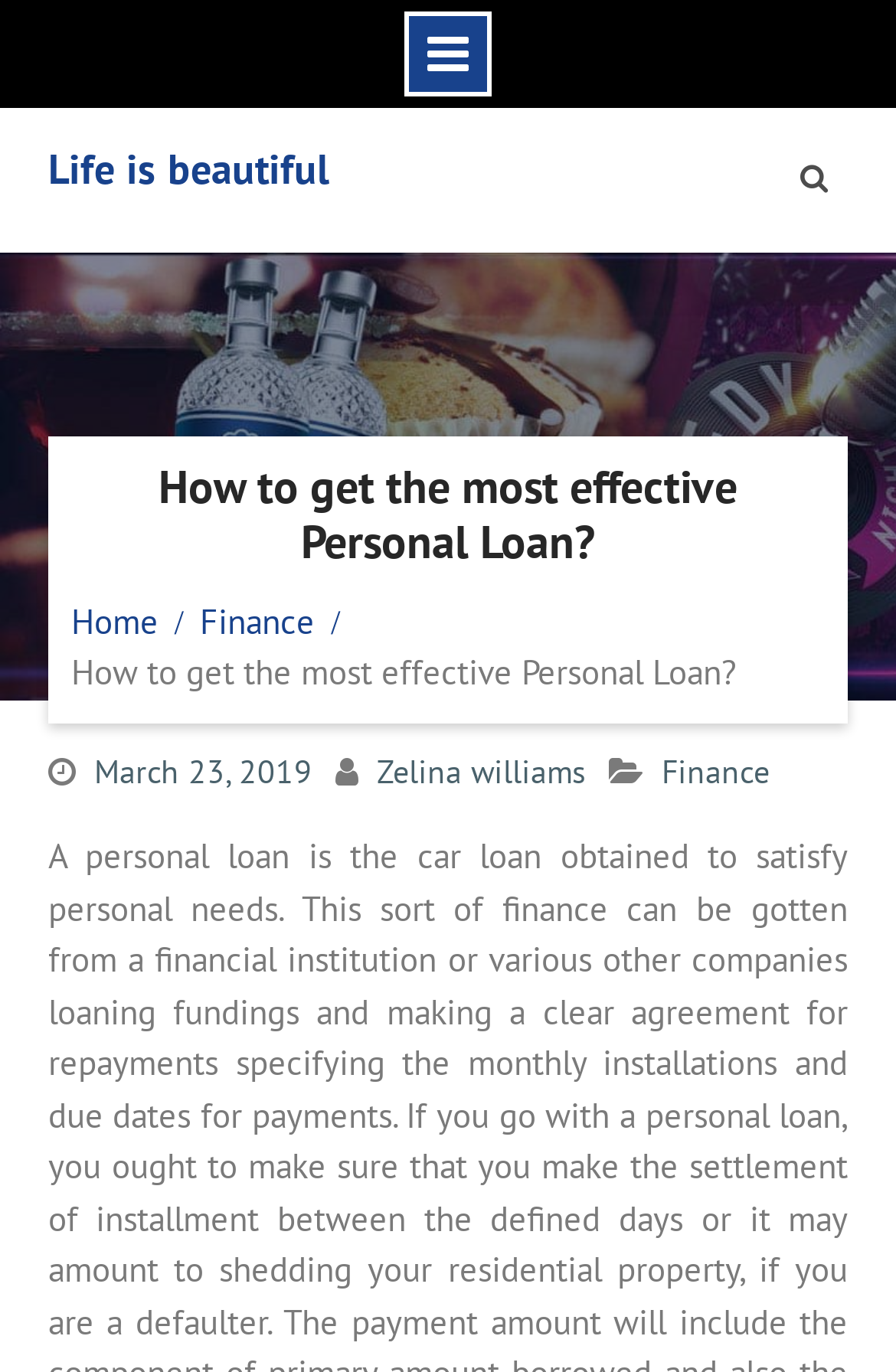Who is the author of the article?
Please provide a detailed and thorough answer to the question.

I found the author's name by looking at the link 'Zelina williams' which is located below the main heading and above the time stamp of the article.